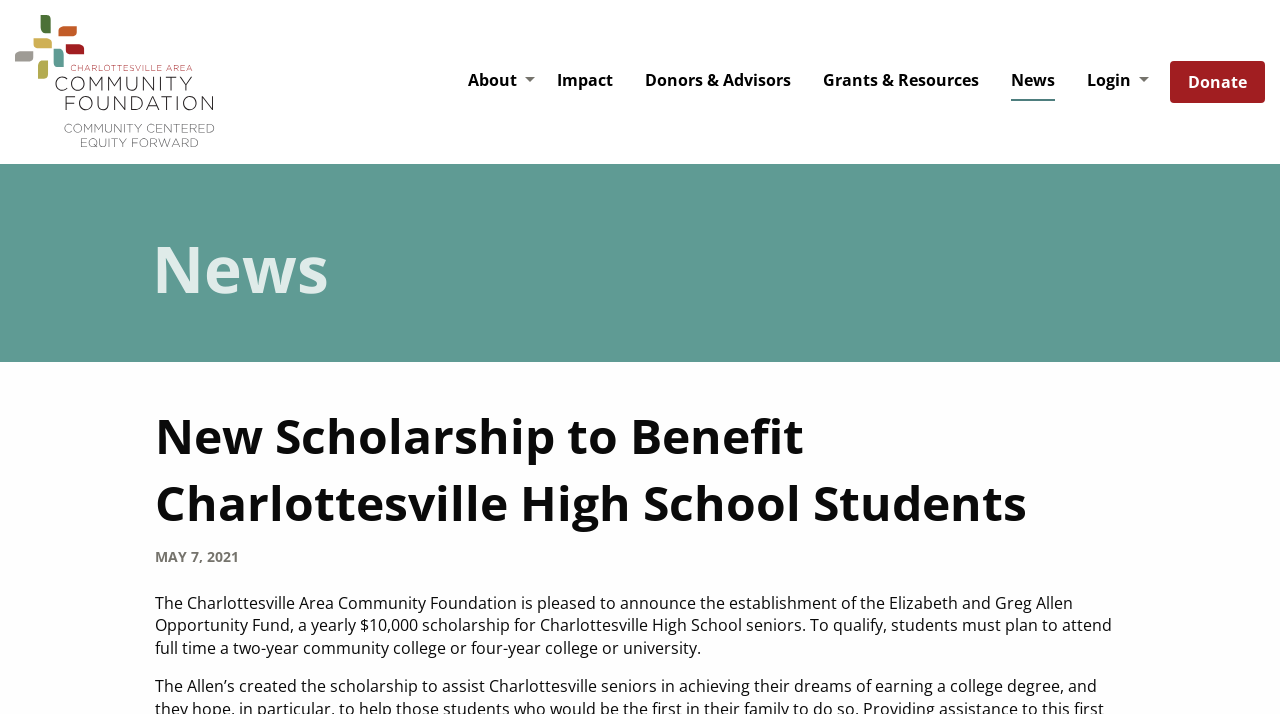Extract the bounding box for the UI element that matches this description: "Shopify コミュニティ".

None